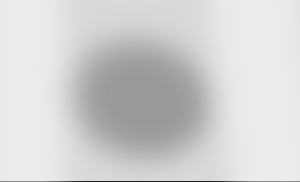What service does EMT offer to ensure peace of mind for users?
Based on the screenshot, respond with a single word or phrase.

Code stamping services